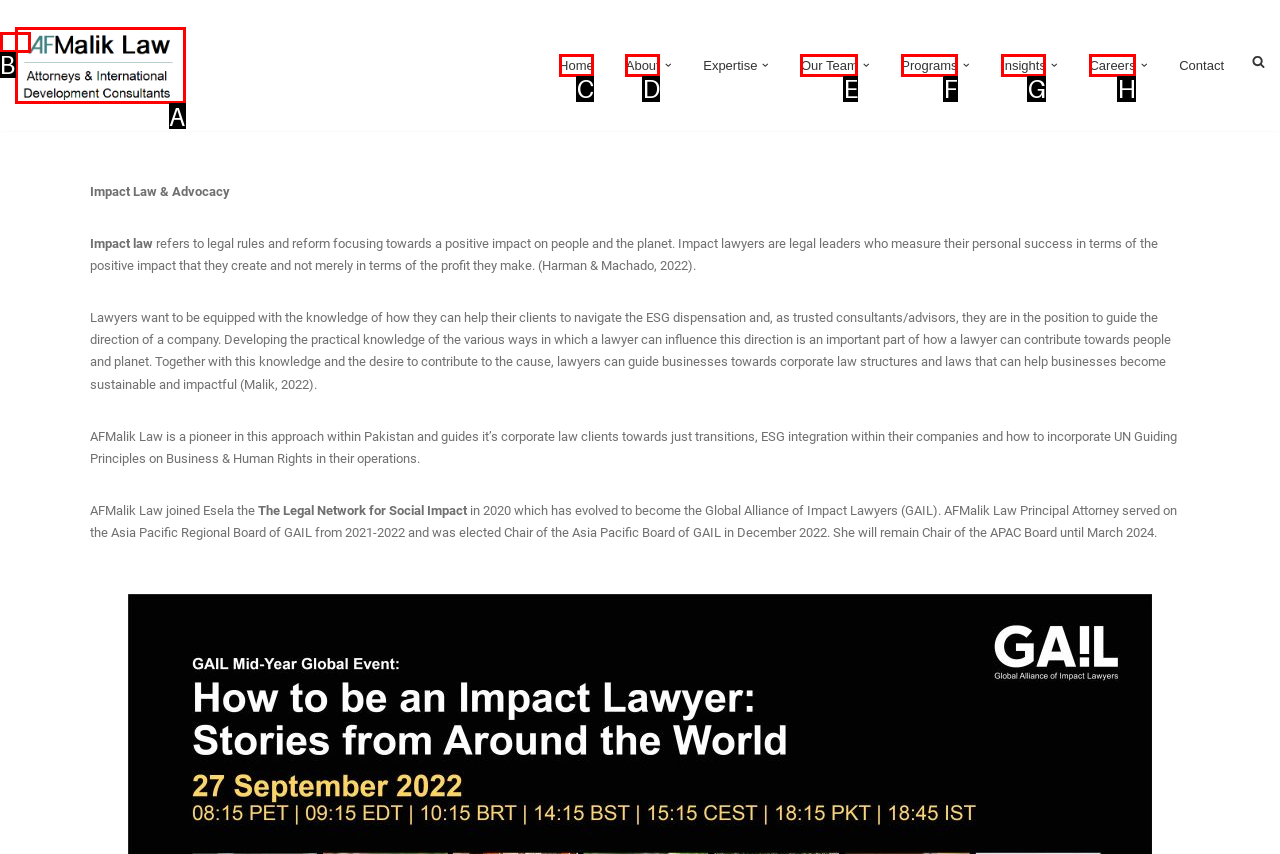Identify the bounding box that corresponds to: About
Respond with the letter of the correct option from the provided choices.

None